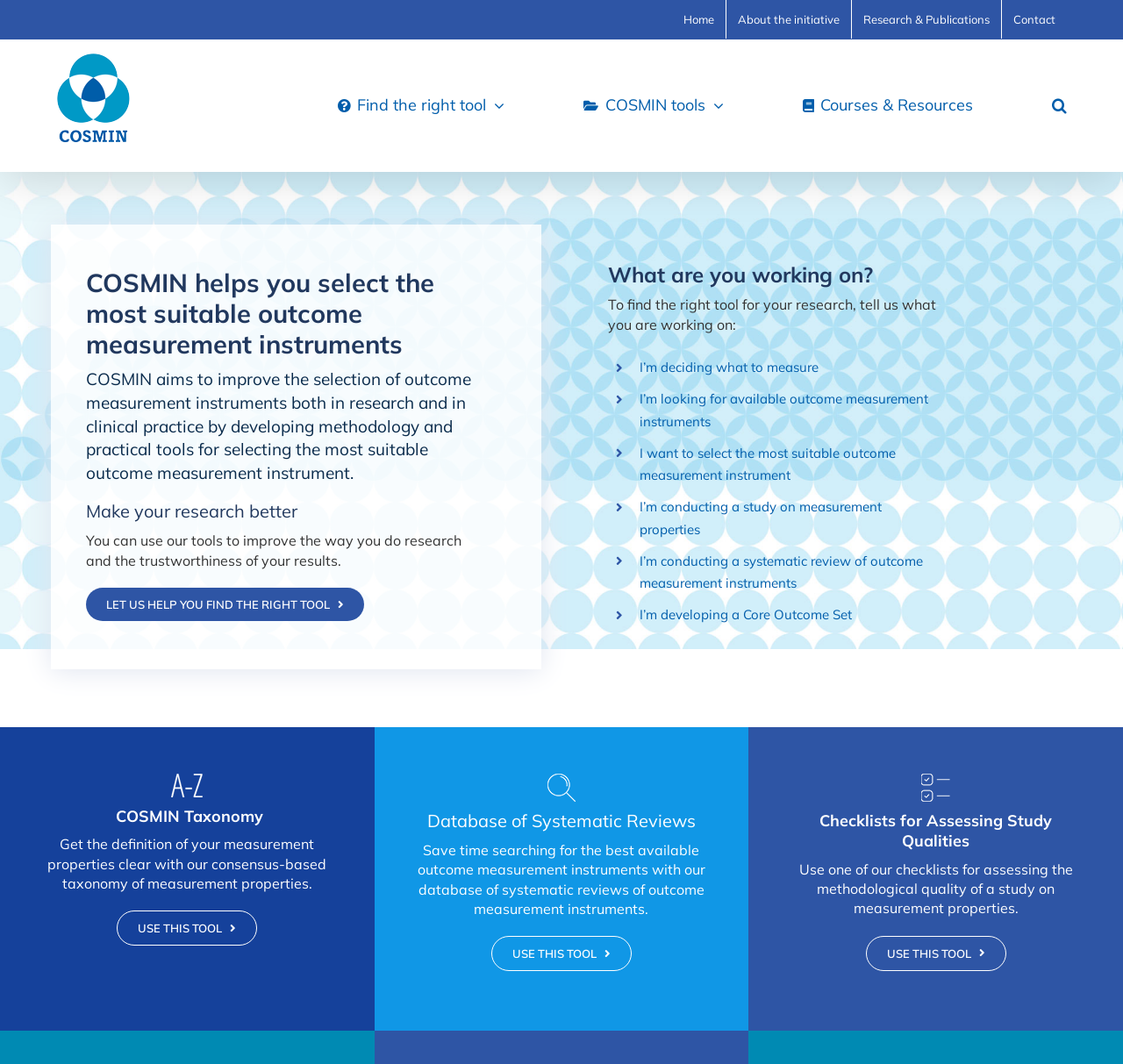Specify the bounding box coordinates of the area to click in order to execute this command: 'Use the checklist for assessing study qualities'. The coordinates should consist of four float numbers ranging from 0 to 1, and should be formatted as [left, top, right, bottom].

[0.771, 0.879, 0.896, 0.912]